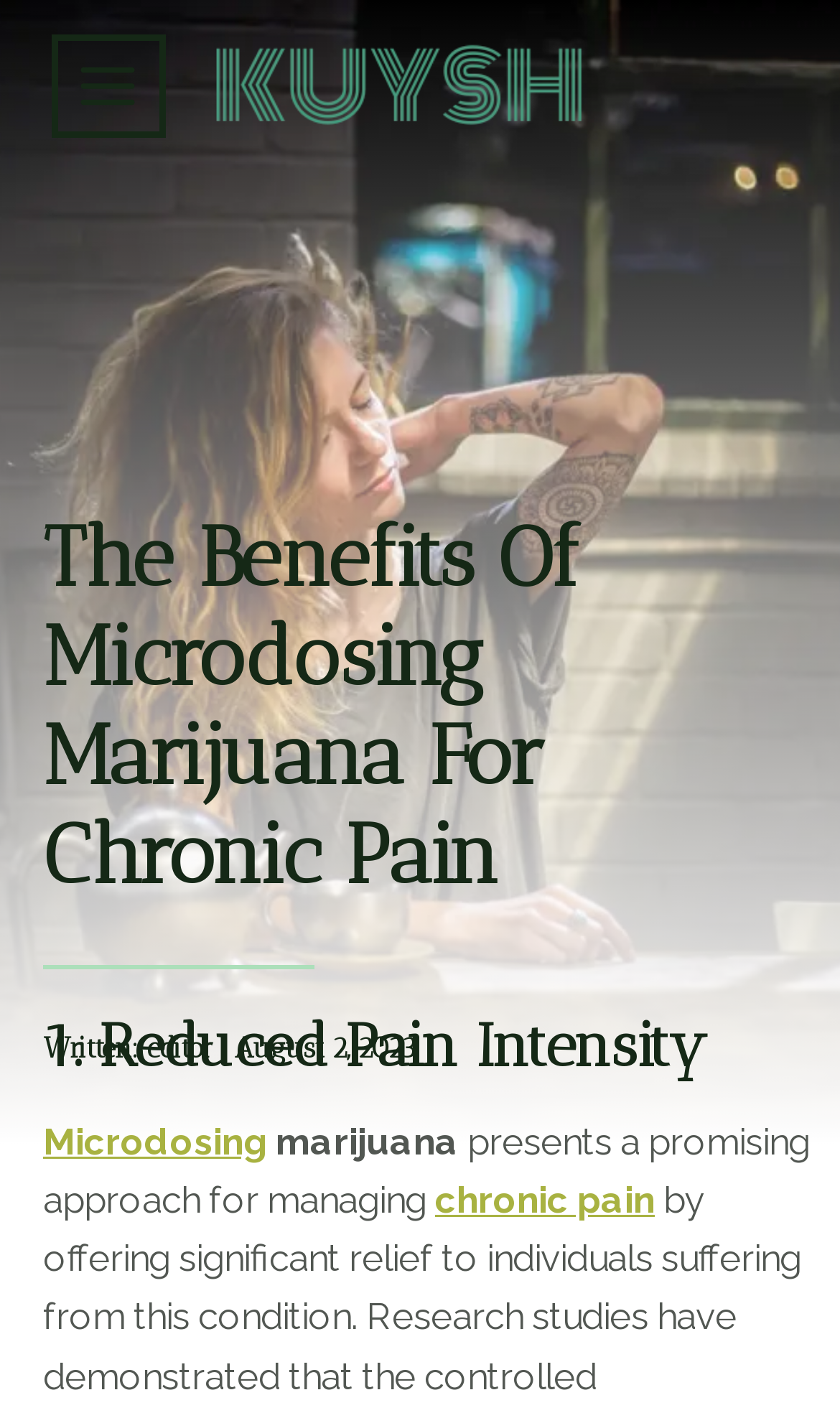Identify the bounding box for the UI element specified in this description: "Microdosing". The coordinates must be four float numbers between 0 and 1, formatted as [left, top, right, bottom].

[0.051, 0.79, 0.318, 0.82]